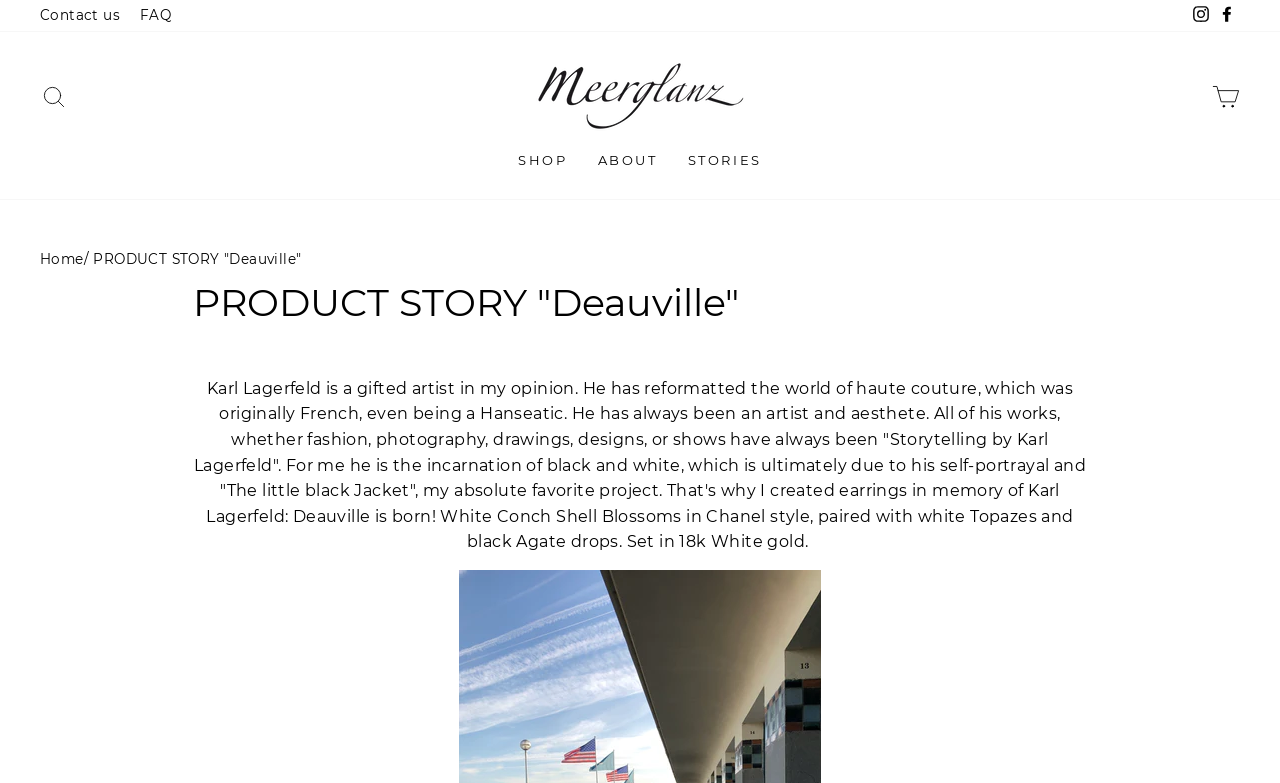What is the style of the White Conch Shell Blossoms? Please answer the question using a single word or phrase based on the image.

Chanel style